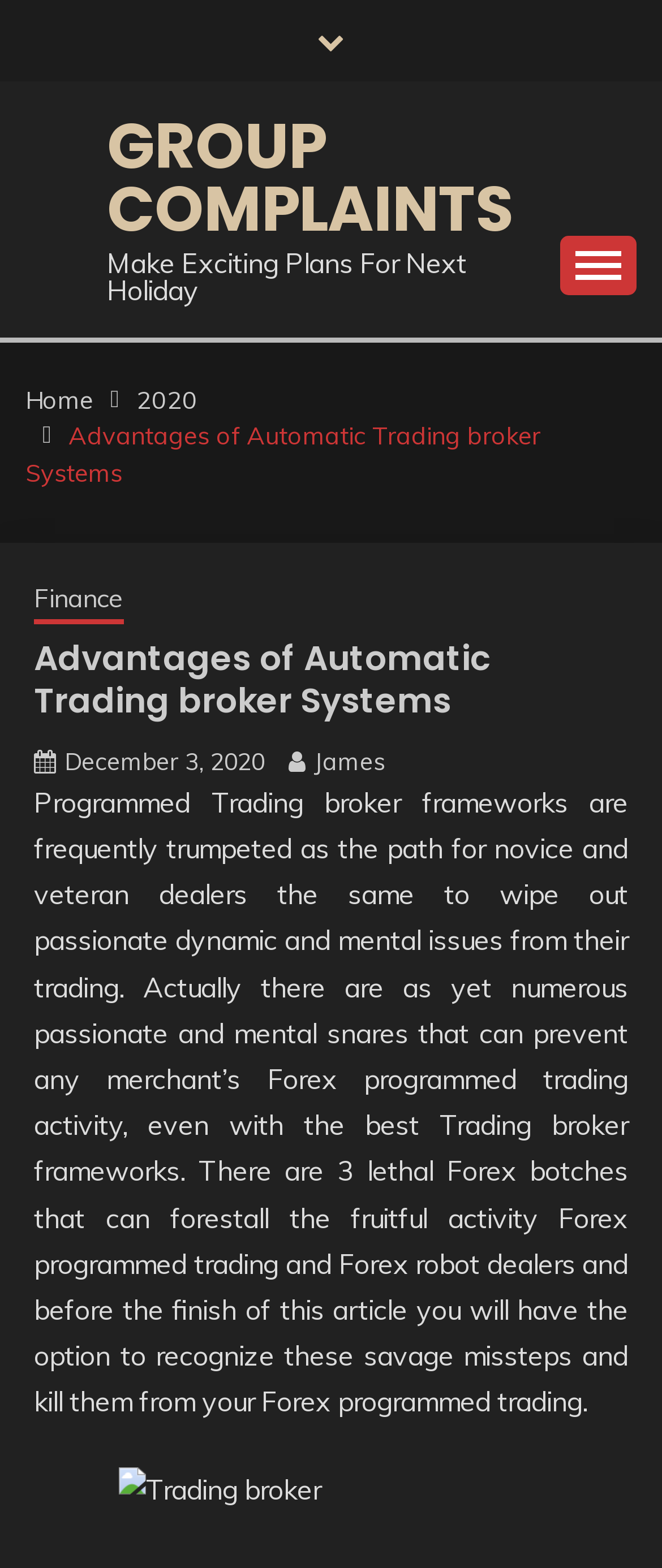What is the topic of the article?
Answer the question using a single word or phrase, according to the image.

Forex programmed trading